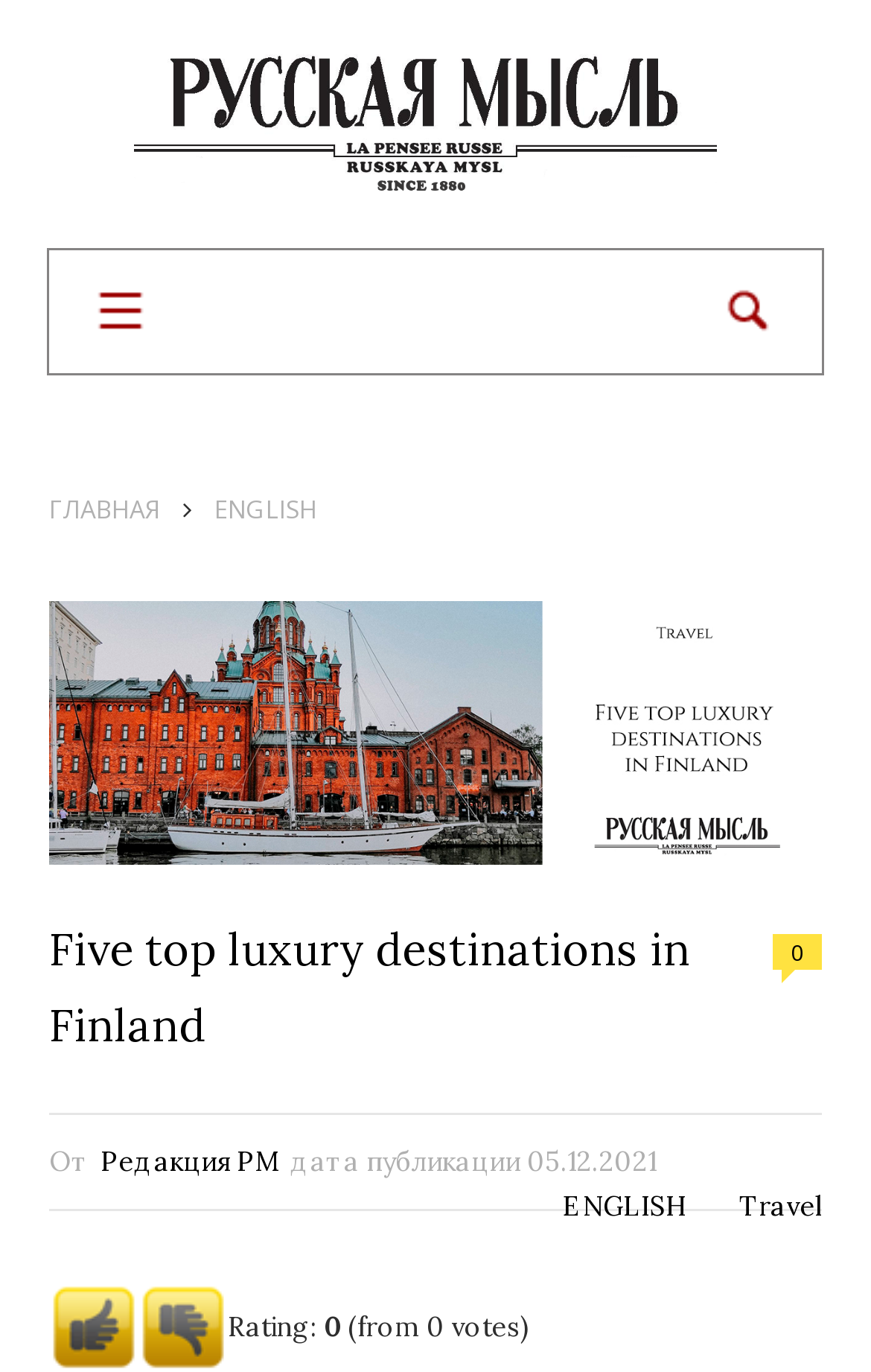From the screenshot, find the bounding box of the UI element matching this description: "name="s" placeholder="Поисковый запрос"". Supply the bounding box coordinates in the form [left, top, right, bottom], each a float between 0 and 1.

[0.774, 0.182, 1.0, 0.272]